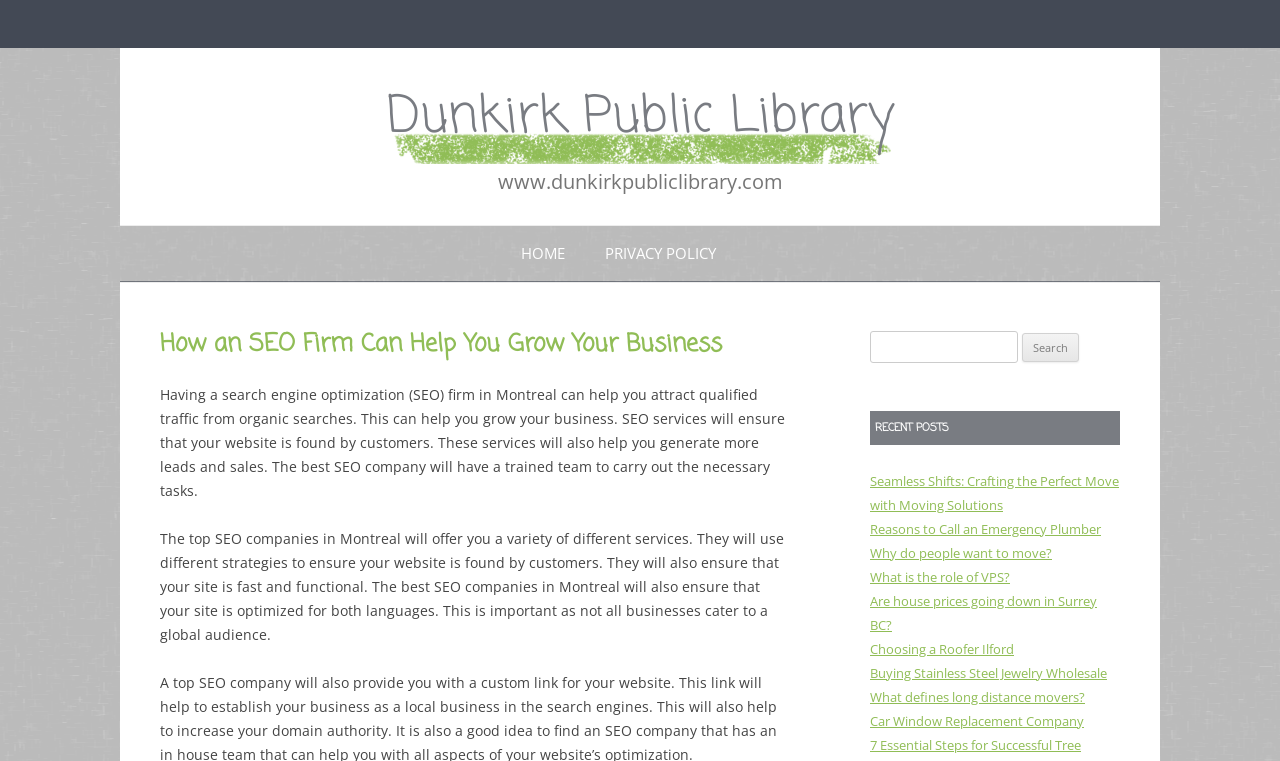Extract the text of the main heading from the webpage.

Dunkirk Public Library